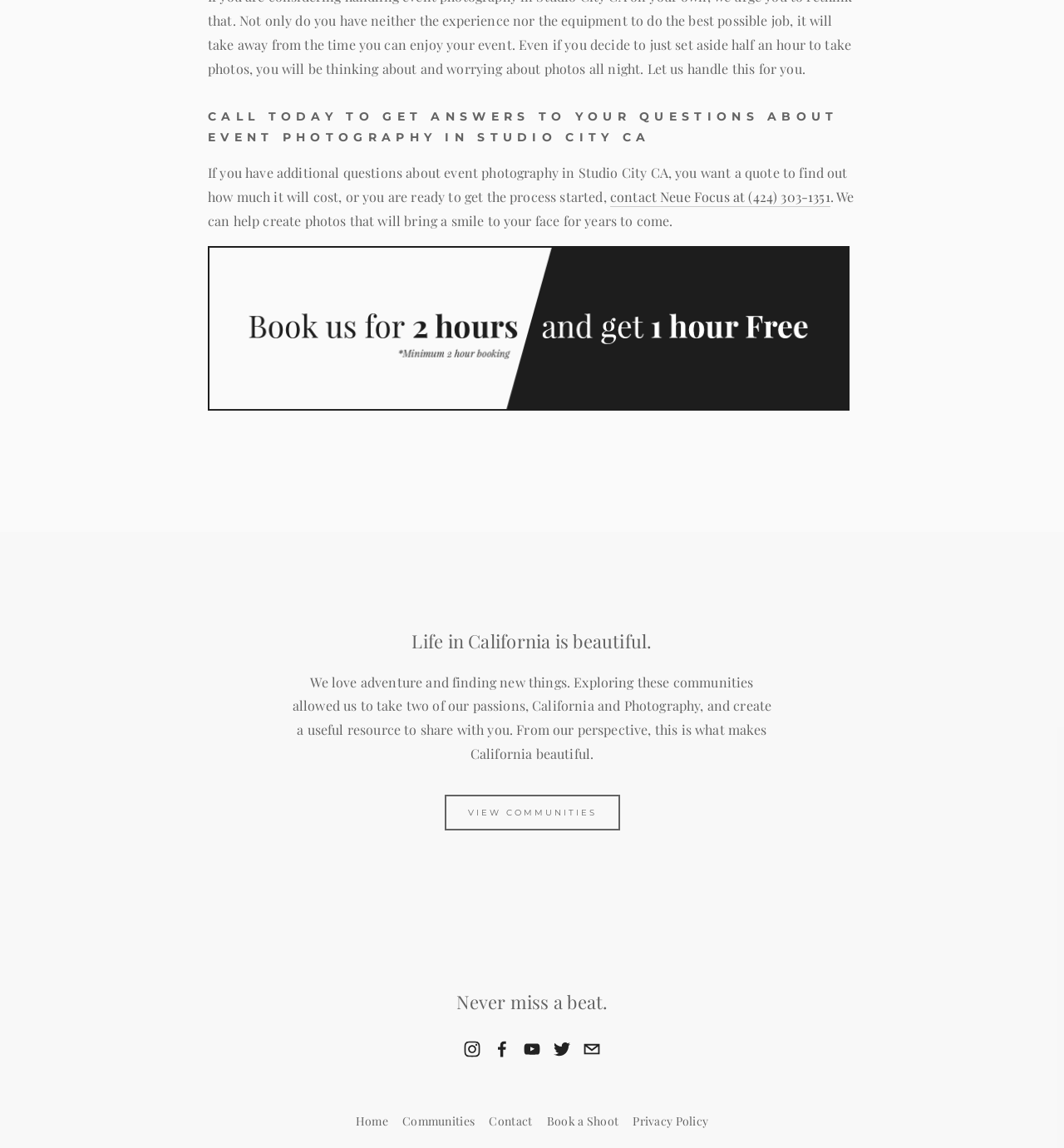Provide the bounding box coordinates for the UI element that is described as: "Book a Shoot".

[0.514, 0.969, 0.592, 0.984]